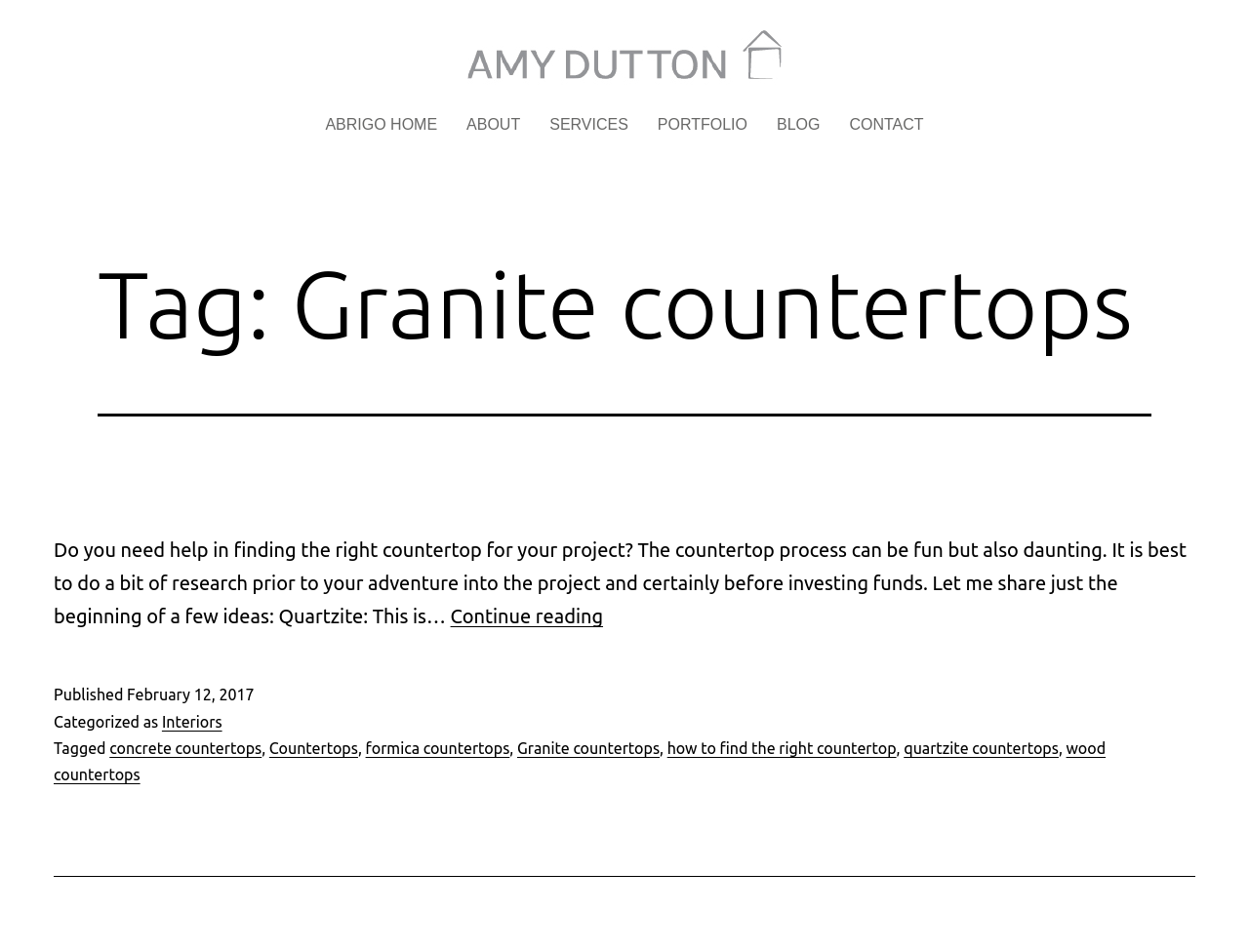Please locate the clickable area by providing the bounding box coordinates to follow this instruction: "continue reading Finding the RIGHT countertop for your project".

[0.361, 0.636, 0.483, 0.659]